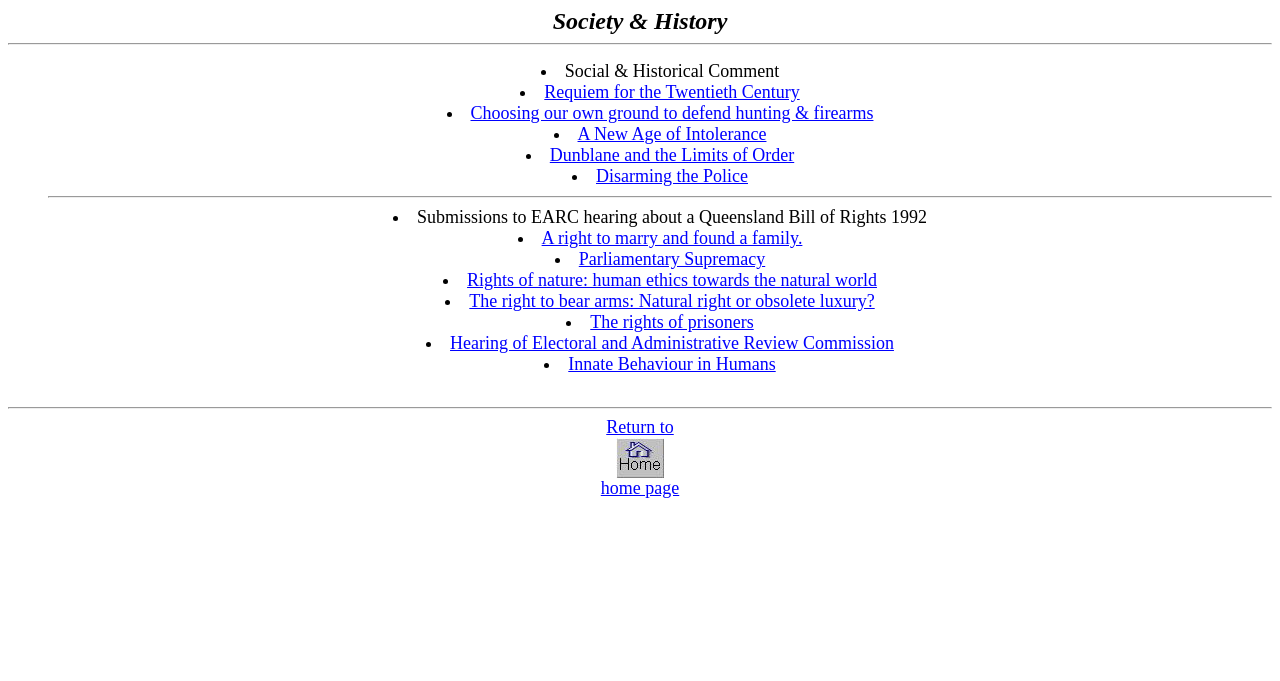Pinpoint the bounding box coordinates of the clickable area needed to execute the instruction: "Check A right to marry and found a family". The coordinates should be specified as four float numbers between 0 and 1, i.e., [left, top, right, bottom].

[0.423, 0.335, 0.627, 0.364]